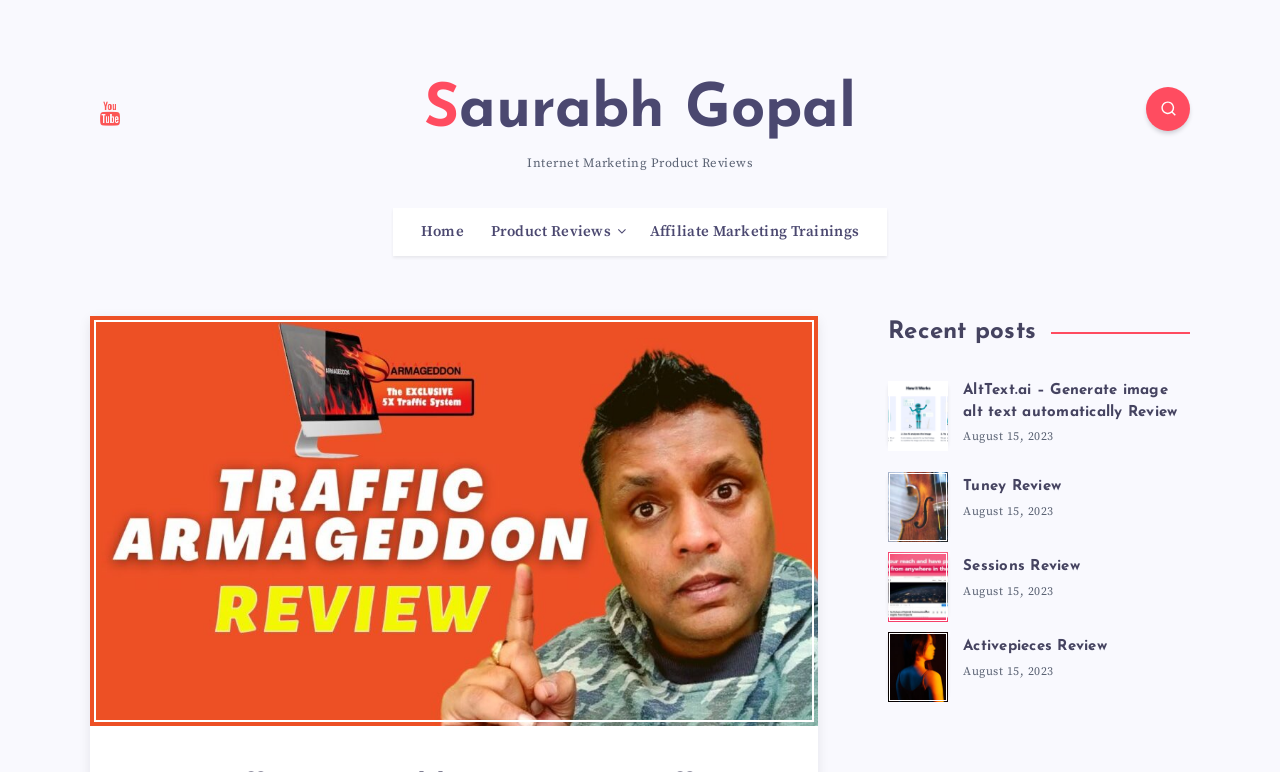Please provide a detailed answer to the question below by examining the image:
What is the date of the 'AltText.ai – Generate image alt text automatically Review' post?

The date of the 'AltText.ai – Generate image alt text automatically Review' post can be found in the time element associated with the post, which is located at the coordinates [0.752, 0.556, 0.823, 0.576]. The static text within this time element is 'August 15, 2023', indicating the date of the post.